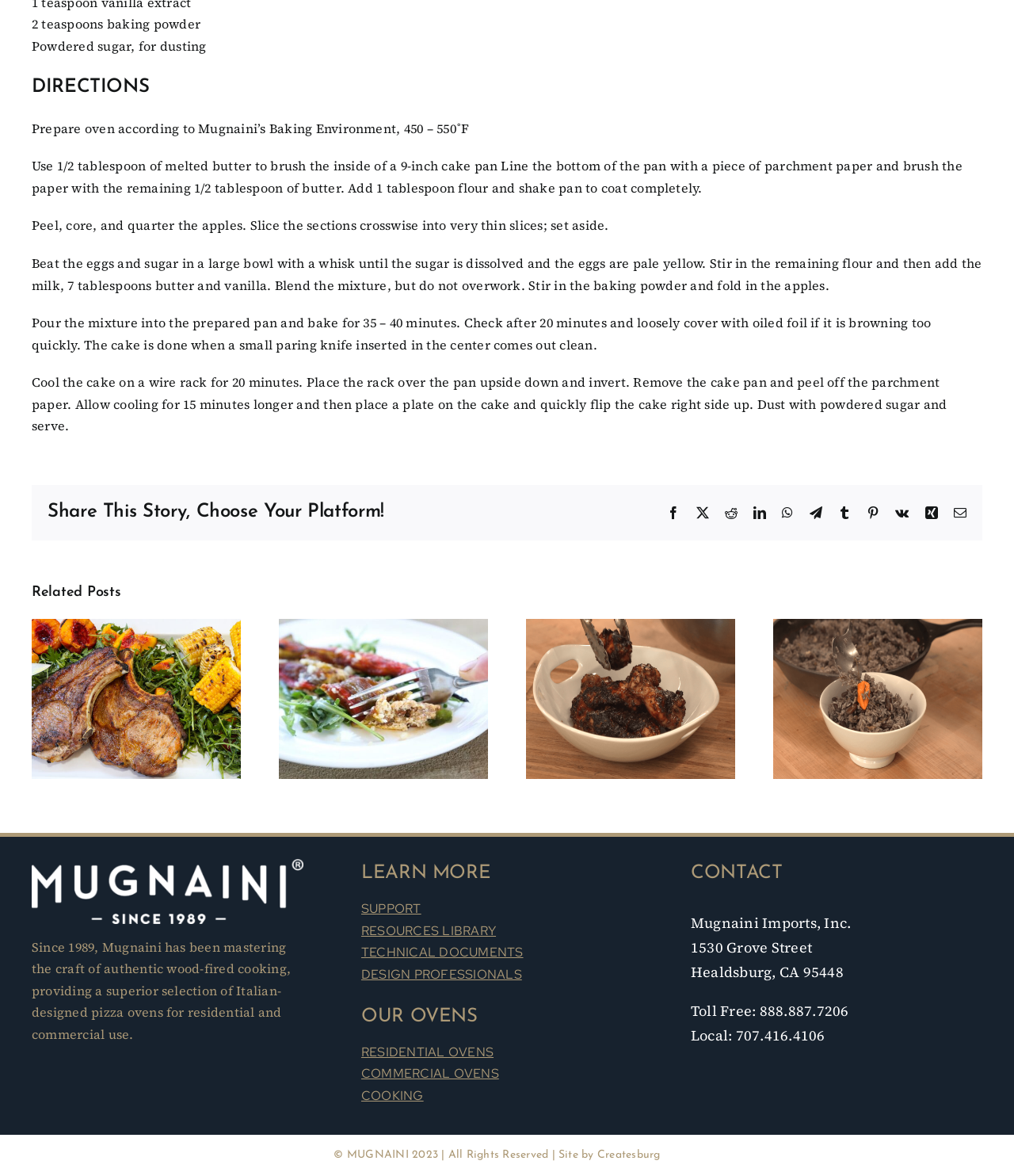Can you find the bounding box coordinates for the element to click on to achieve the instruction: "View related post Peperoni Ripiene di Ricotta & Salsiccia Picante"?

[0.138, 0.549, 0.167, 0.573]